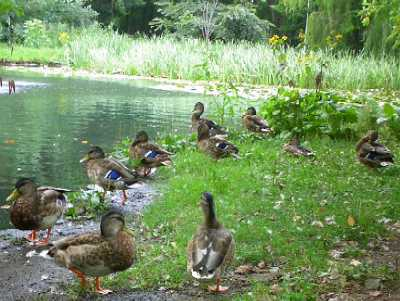Present an elaborate depiction of the scene captured in the image.

The image features a serene pond scene where a group of ducks are gathered along the shoreline. The ducks, primarily mallards, display a variety of postures; some are comfortably resting on the lush green grass, while others wade in the shallow waters of the pond. The backdrop is characterized by tall grasses and blooming water lilies, contributing to the tranquil ambiance of this natural setting. The calm surface of the water reflects the surrounding vegetation, creating a picturesque and peaceful environment, perfect for wildlife observation and enjoyment of nature.